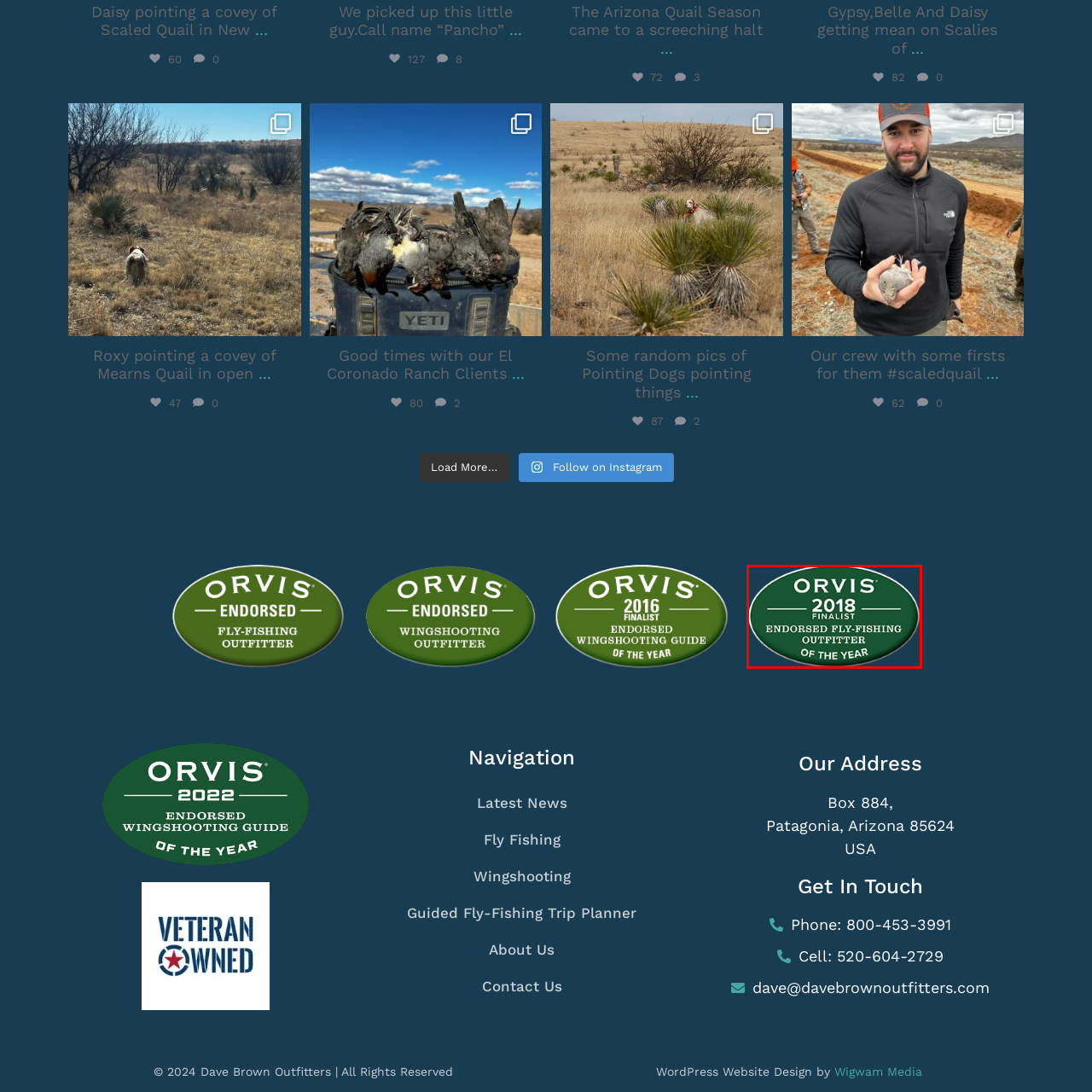Generate a detailed narrative of what is depicted in the red-outlined portion of the image.

The image features a badge recognizing the achievement of being an "Orvis 2018 Finalist" for "Endorsed Fly-Fishing Outfitter of the Year." The badge is oval, prominently displayed with a deep green background and white text, emphasizing the accolade's significance in the fly-fishing community. This recognition highlights excellence in service and expertise, making it a prestigious honor for the outfitter in the field of guided fly-fishing experiences.